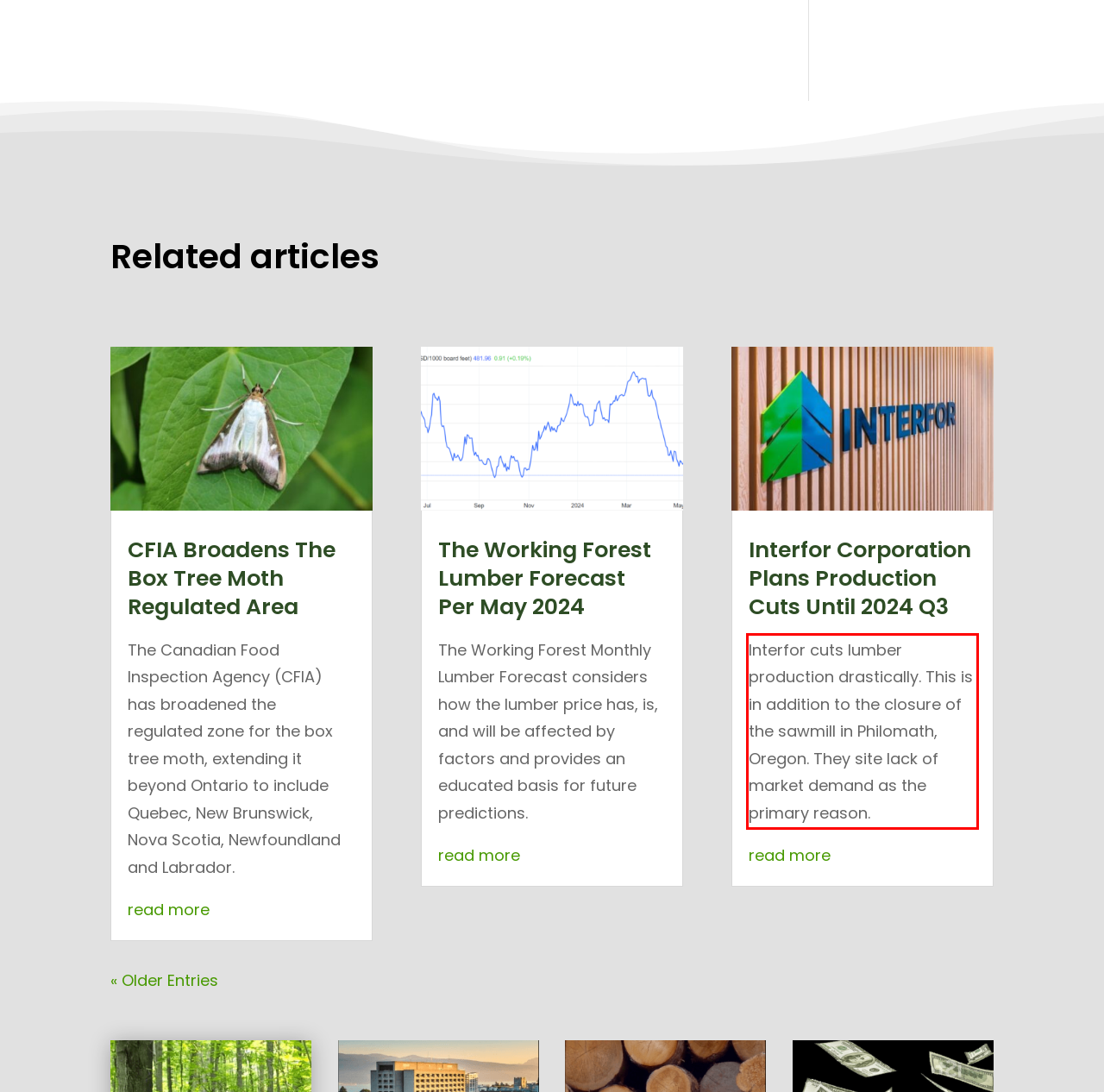Given the screenshot of a webpage, identify the red rectangle bounding box and recognize the text content inside it, generating the extracted text.

Interfor cuts lumber production drastically. This is in addition to the closure of the sawmill in Philomath, Oregon. They site lack of market demand as the primary reason.